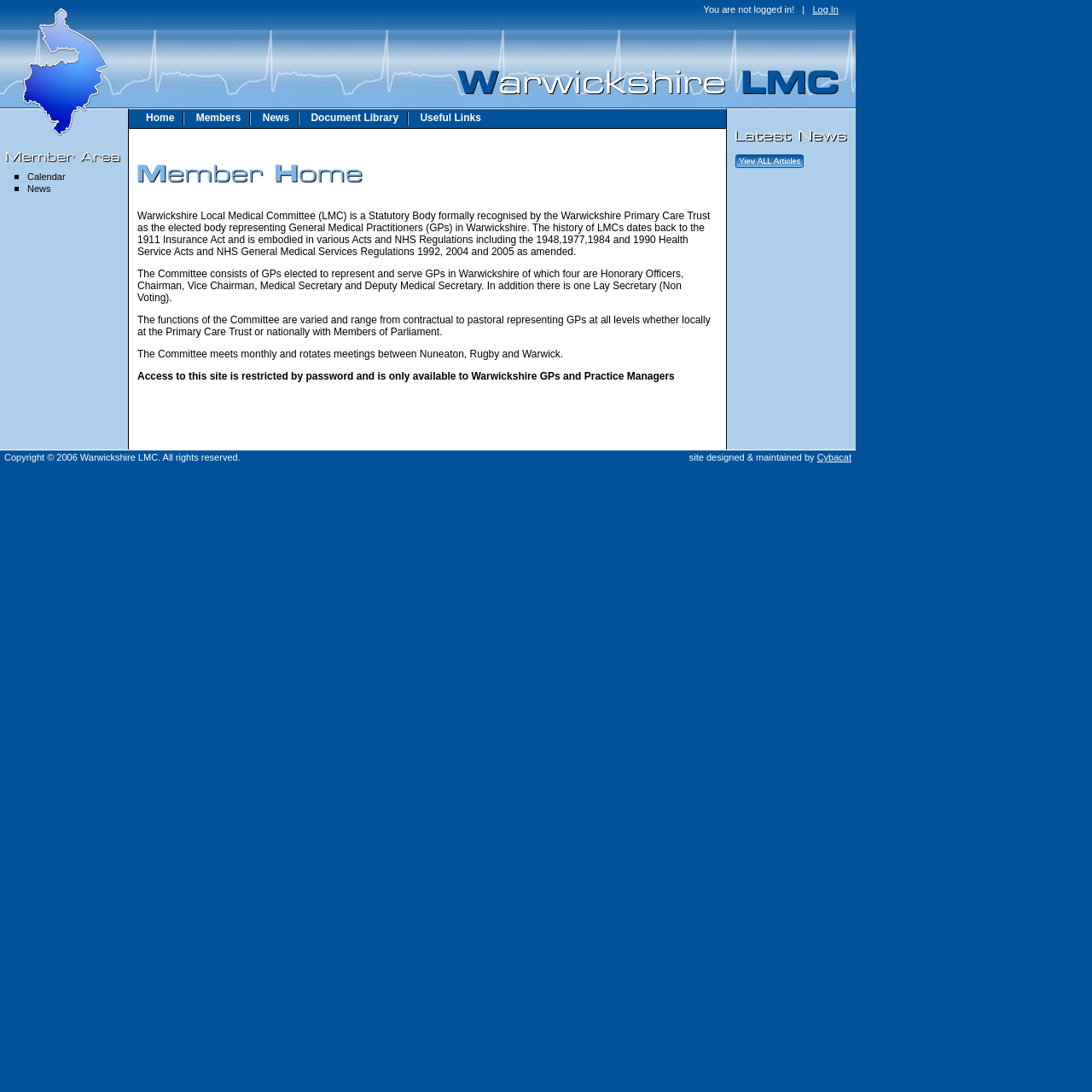Identify the bounding box coordinates of the part that should be clicked to carry out this instruction: "Click the 'CONTACT US' link".

None